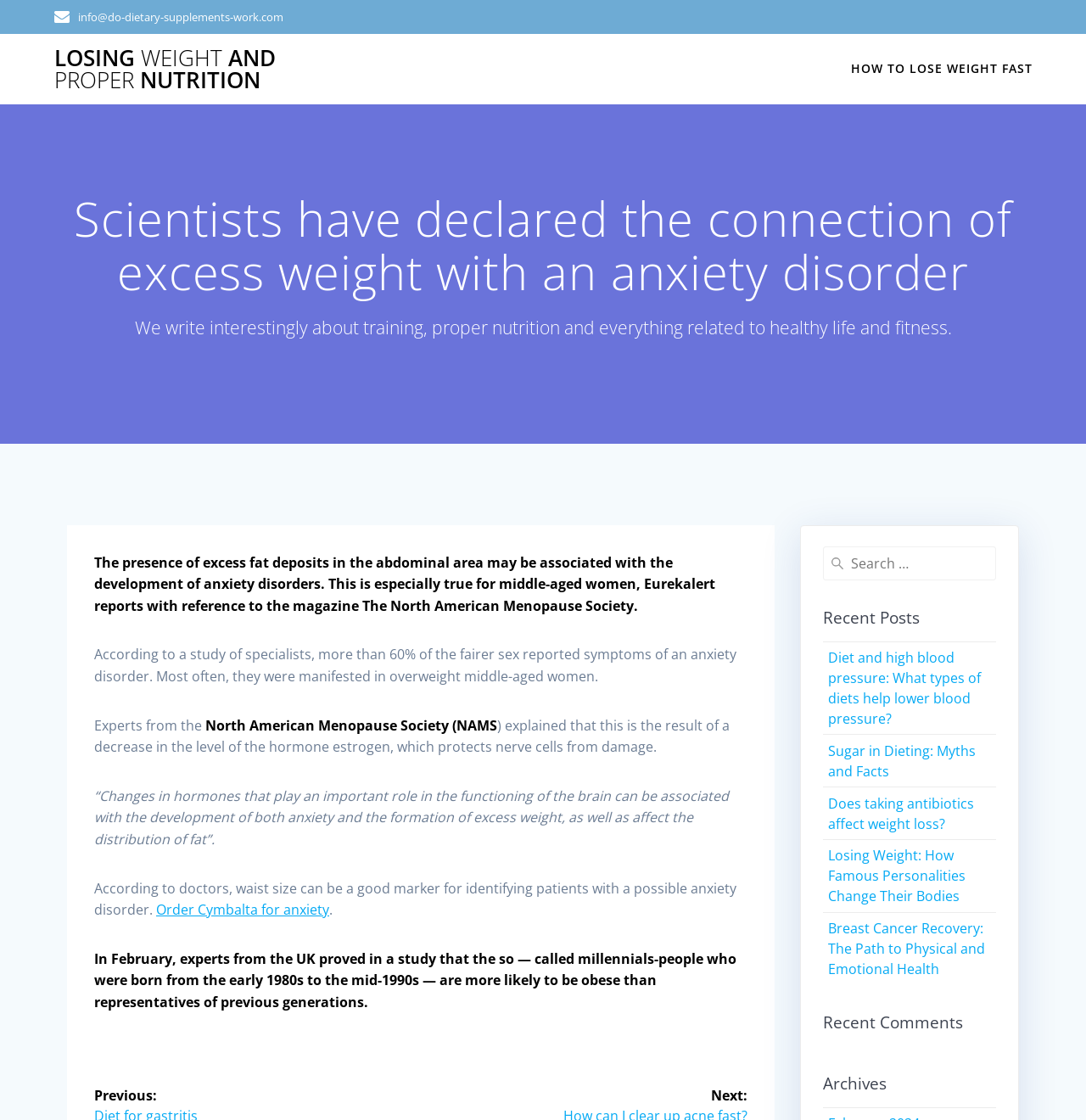Please locate the bounding box coordinates of the element's region that needs to be clicked to follow the instruction: "Search for something". The bounding box coordinates should be provided as four float numbers between 0 and 1, i.e., [left, top, right, bottom].

[0.757, 0.488, 0.918, 0.518]